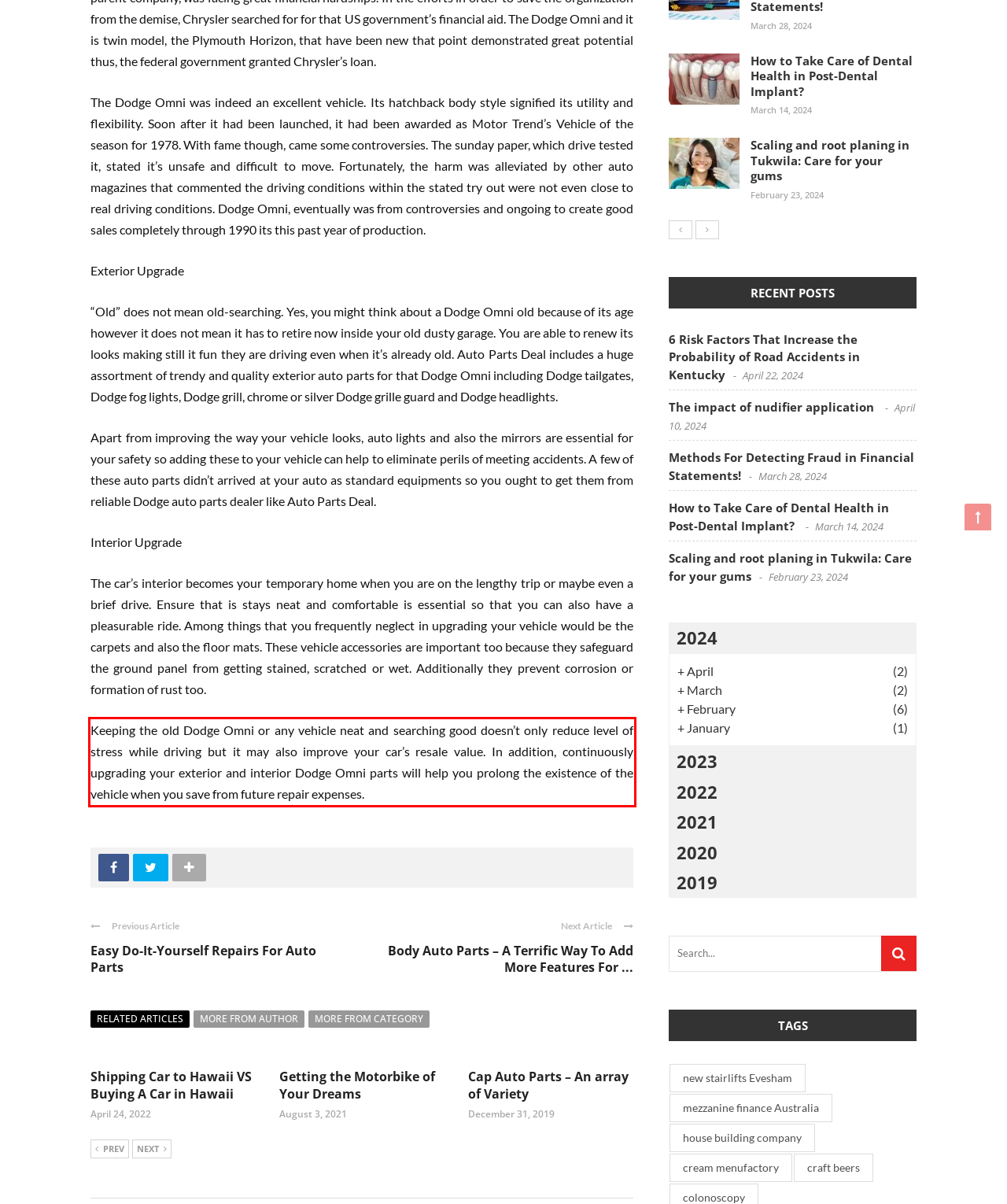Identify the text inside the red bounding box on the provided webpage screenshot by performing OCR.

Keeping the old Dodge Omni or any vehicle neat and searching good doesn’t only reduce level of stress while driving but it may also improve your car’s resale value. In addition, continuously upgrading your exterior and interior Dodge Omni parts will help you prolong the existence of the vehicle when you save from future repair expenses.